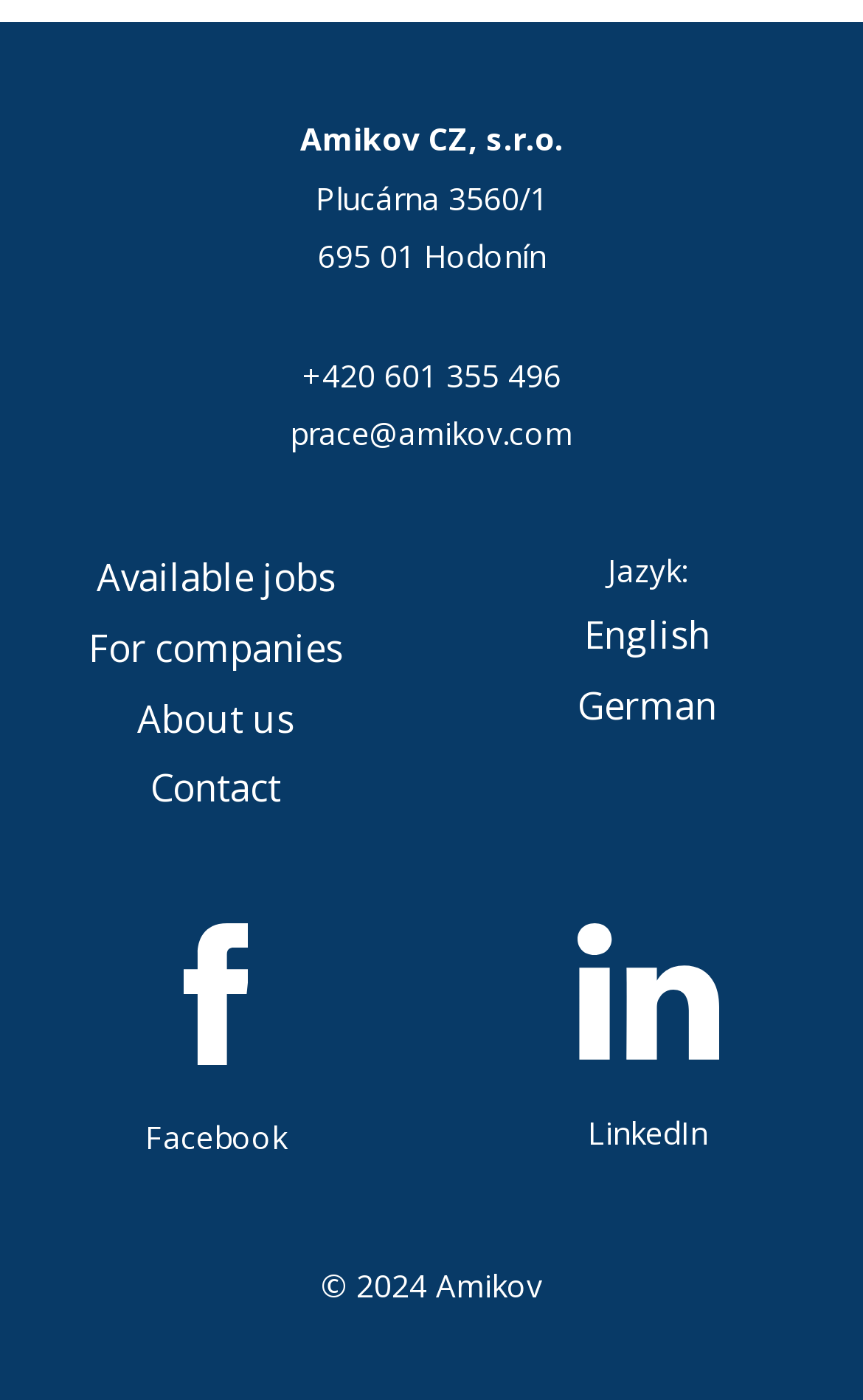Please find the bounding box coordinates of the element's region to be clicked to carry out this instruction: "Visit Facebook page".

[0.038, 0.66, 0.462, 0.828]